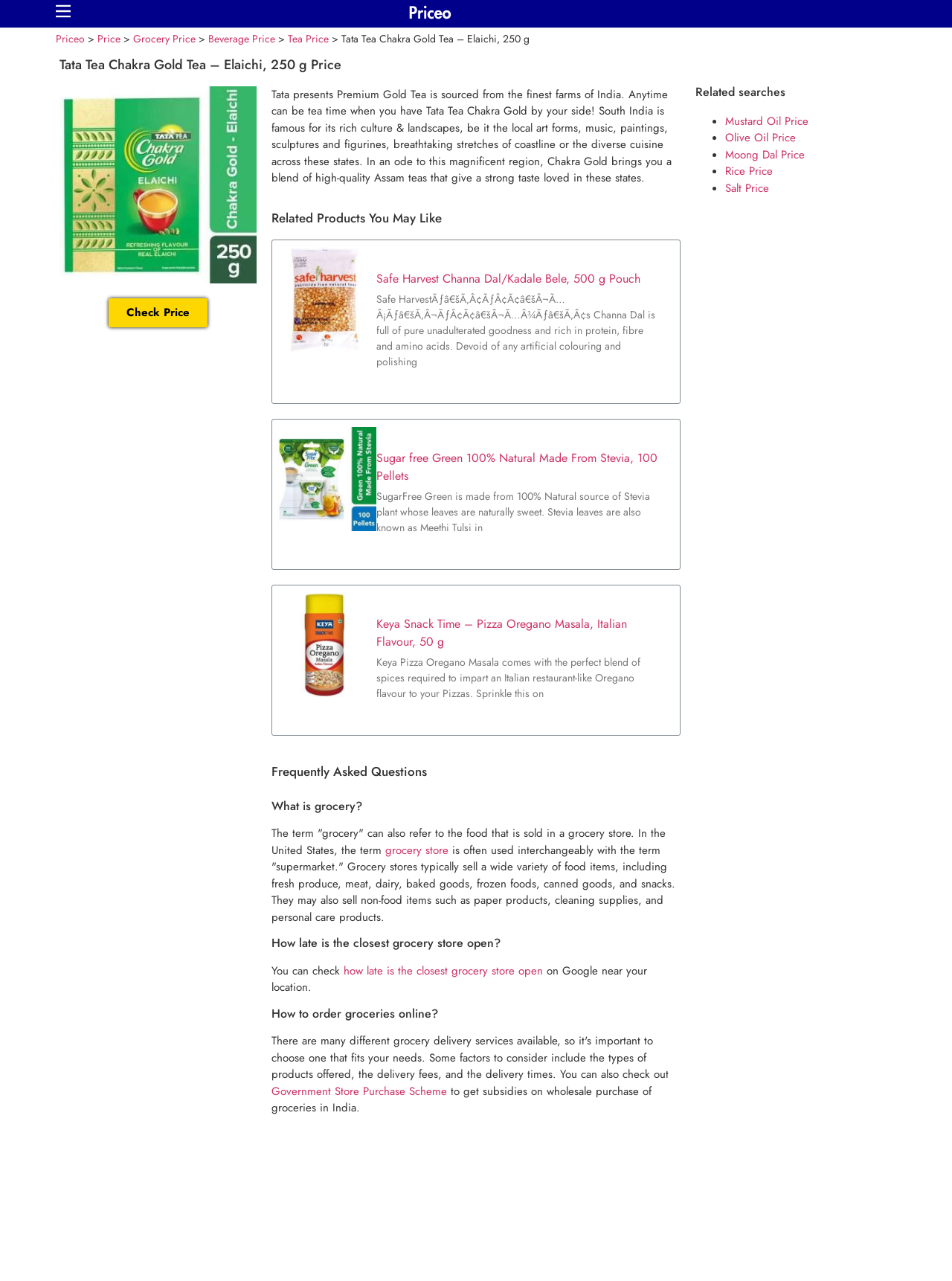Identify and provide the bounding box coordinates of the UI element described: "Price". The coordinates should be formatted as [left, top, right, bottom], with each number being a float between 0 and 1.

[0.102, 0.024, 0.127, 0.036]